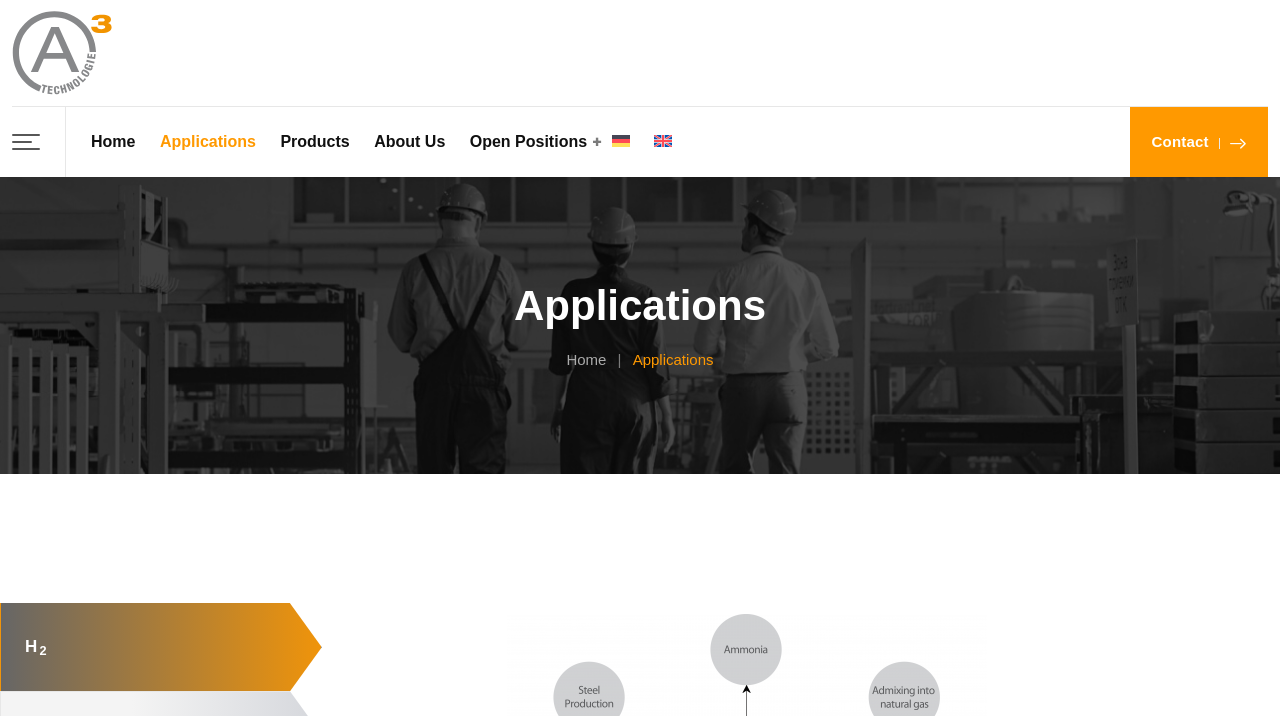Pinpoint the bounding box coordinates of the clickable element needed to complete the instruction: "Go to home page". The coordinates should be provided as four float numbers between 0 and 1: [left, top, right, bottom].

[0.071, 0.149, 0.106, 0.247]